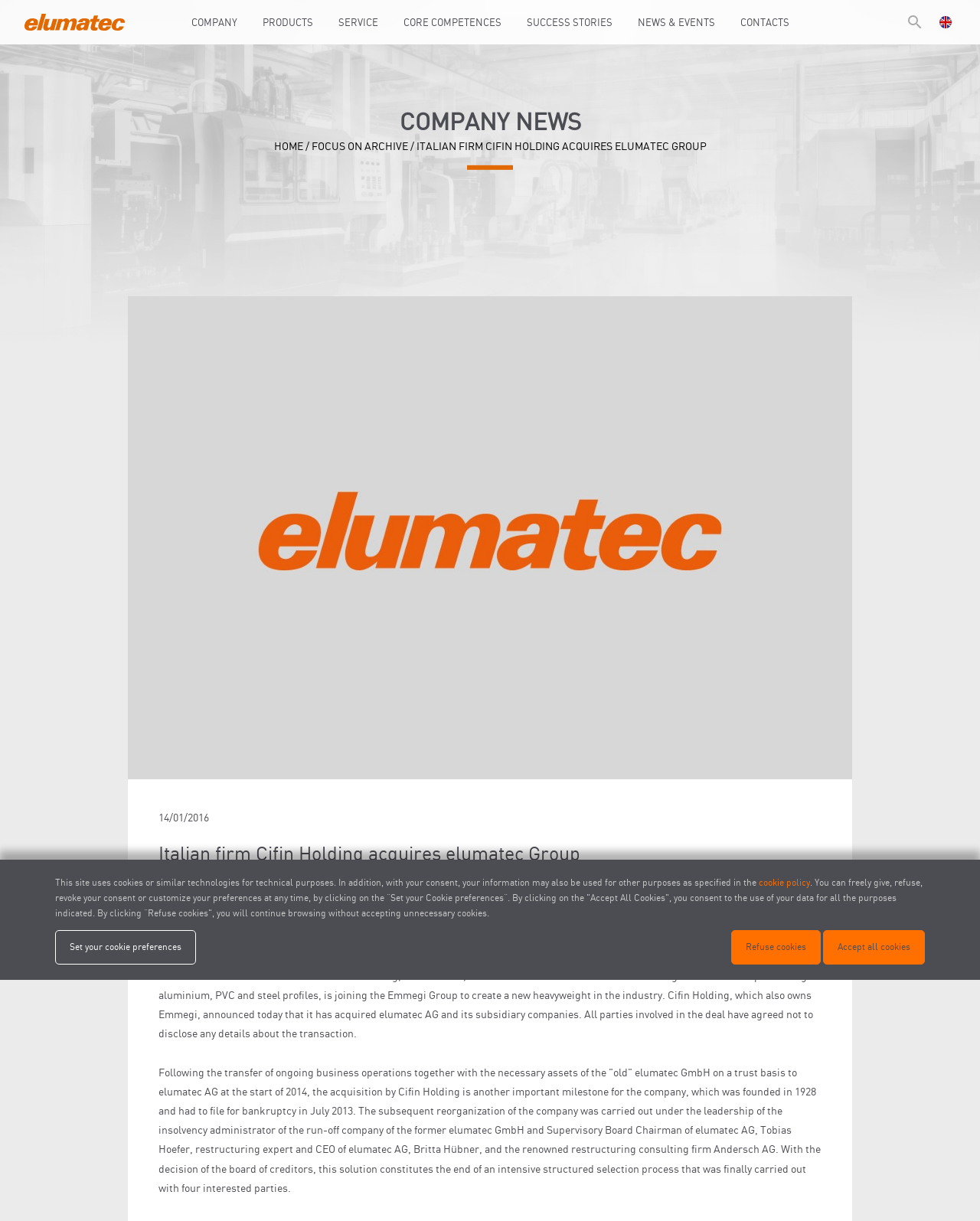Extract the bounding box coordinates for the UI element described by the text: "cookie policy". The coordinates should be in the form of [left, top, right, bottom] with values between 0 and 1.

[0.774, 0.718, 0.827, 0.727]